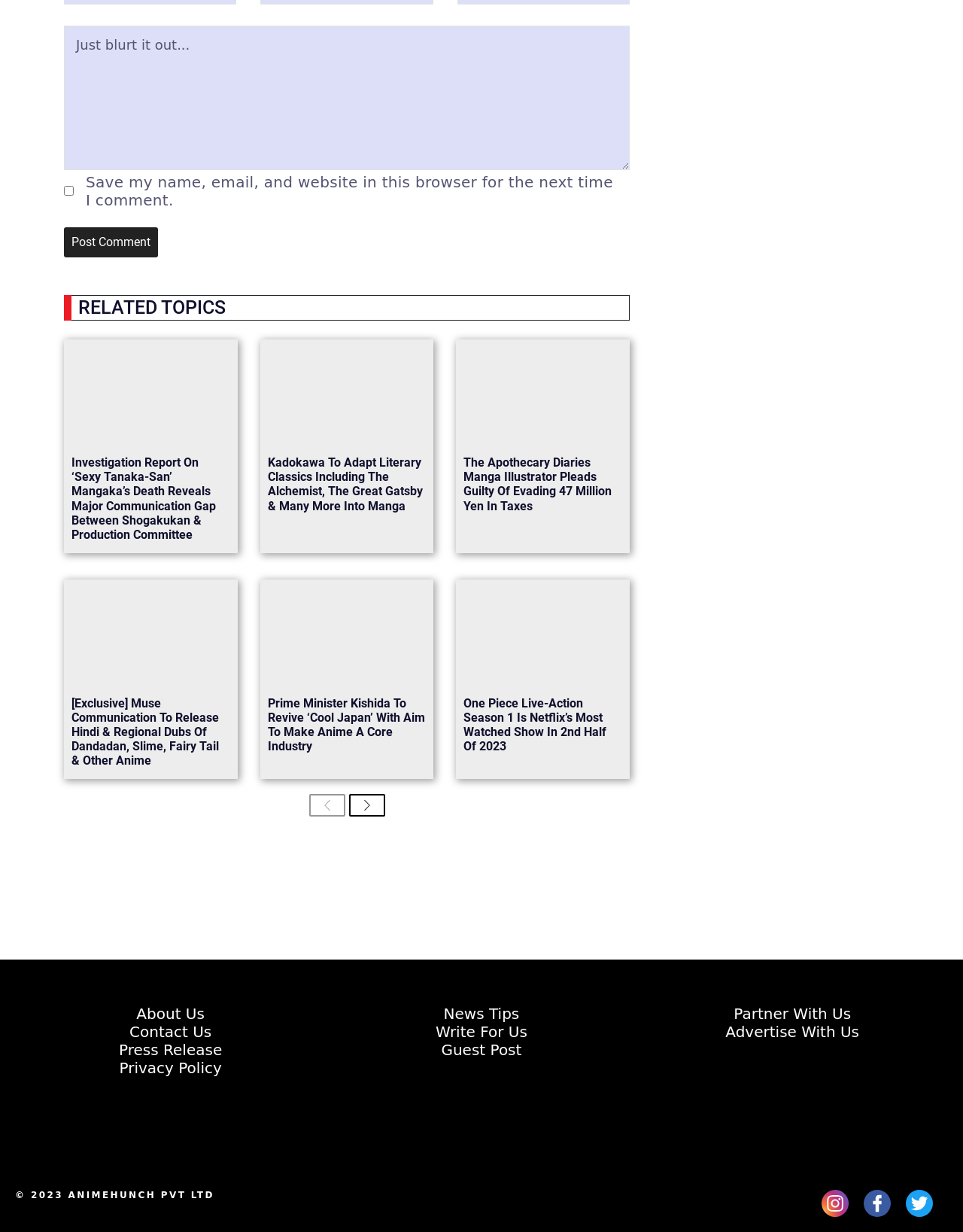Based on the element description: "alt="One Piece Live Action"", identify the UI element and provide its bounding box coordinates. Use four float numbers between 0 and 1, [left, top, right, bottom].

[0.474, 0.47, 0.654, 0.549]